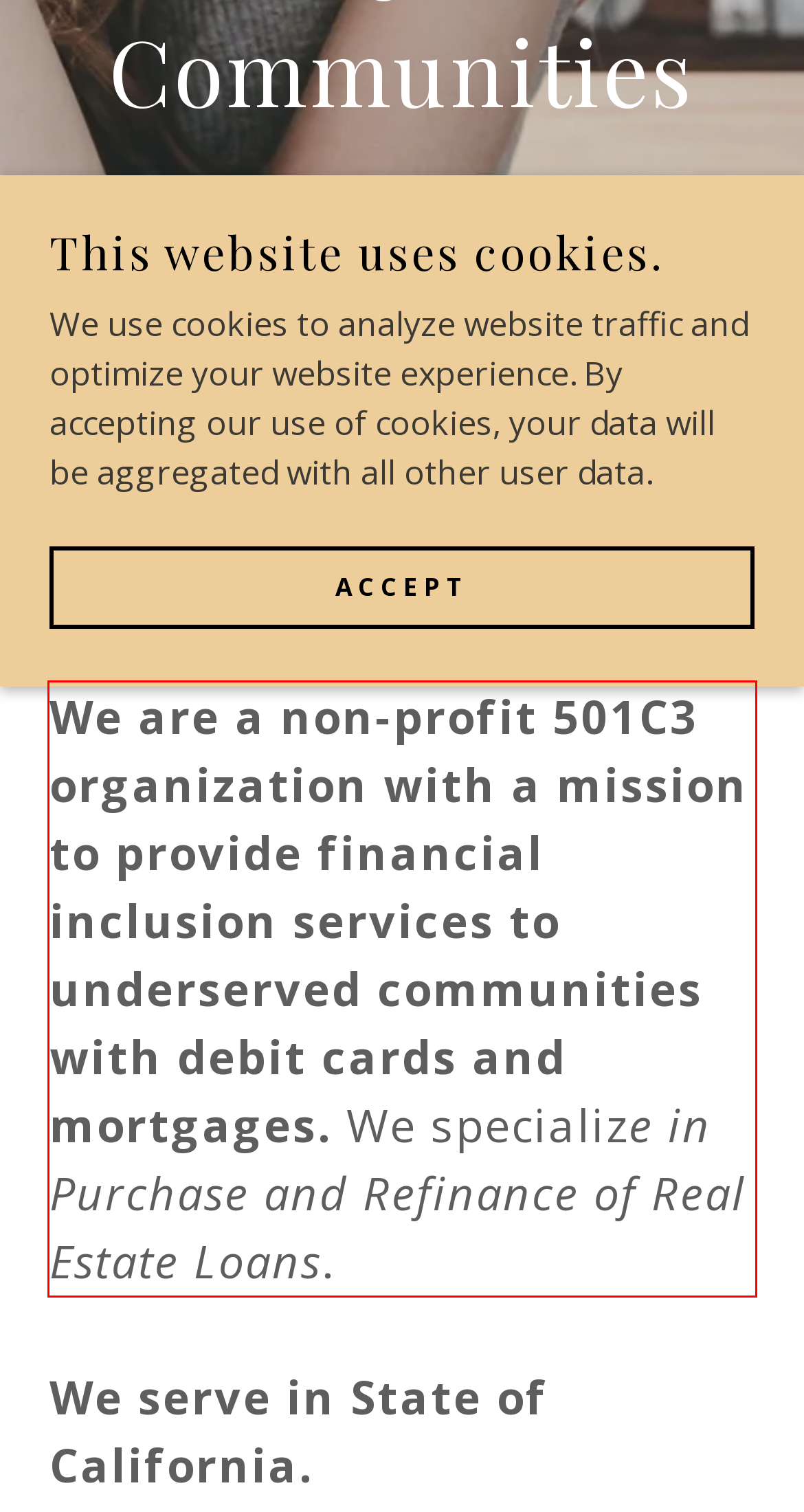Identify the text inside the red bounding box in the provided webpage screenshot and transcribe it.

We are a non-profit 501C3 organization with a mission to provide financial inclusion services to underserved communities with debit cards and mortgages. We specialize in Purchase and Refinance of Real Estate Loans.